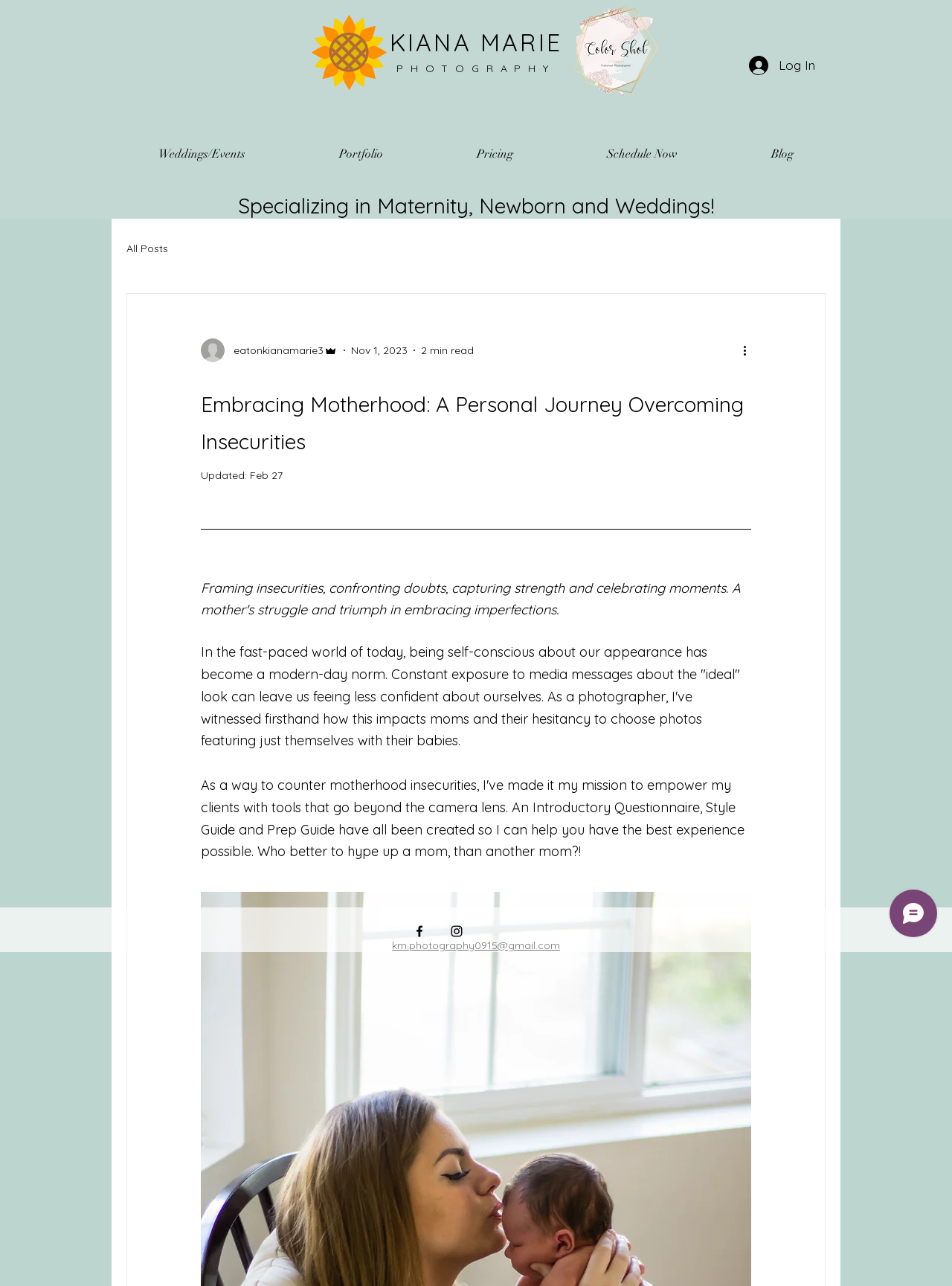Predict the bounding box of the UI element based on this description: "KIANA MARIE".

[0.409, 0.021, 0.591, 0.045]